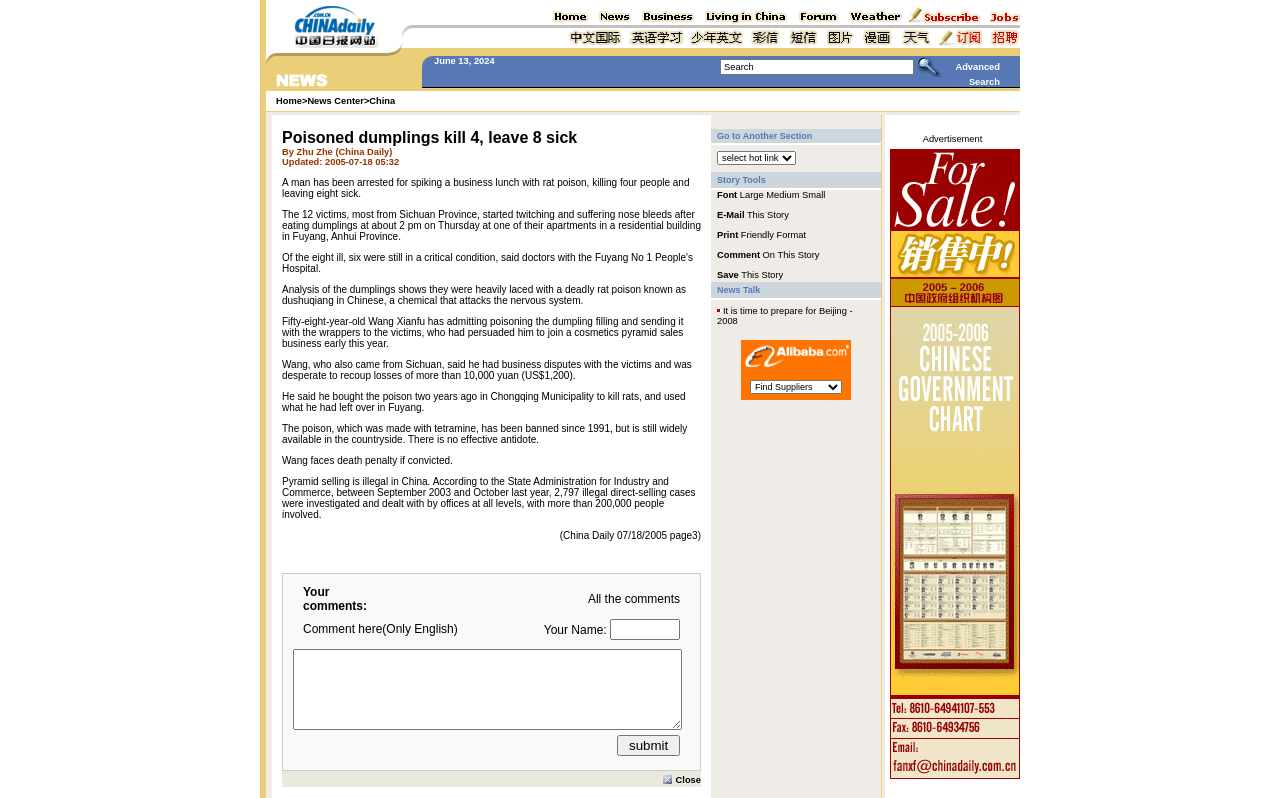What is the language required for commenting?
Using the information from the image, answer the question thoroughly.

According to the webpage, the comment section specifies that comments should be in English, as indicated by the text 'Comment here (Only English)'.